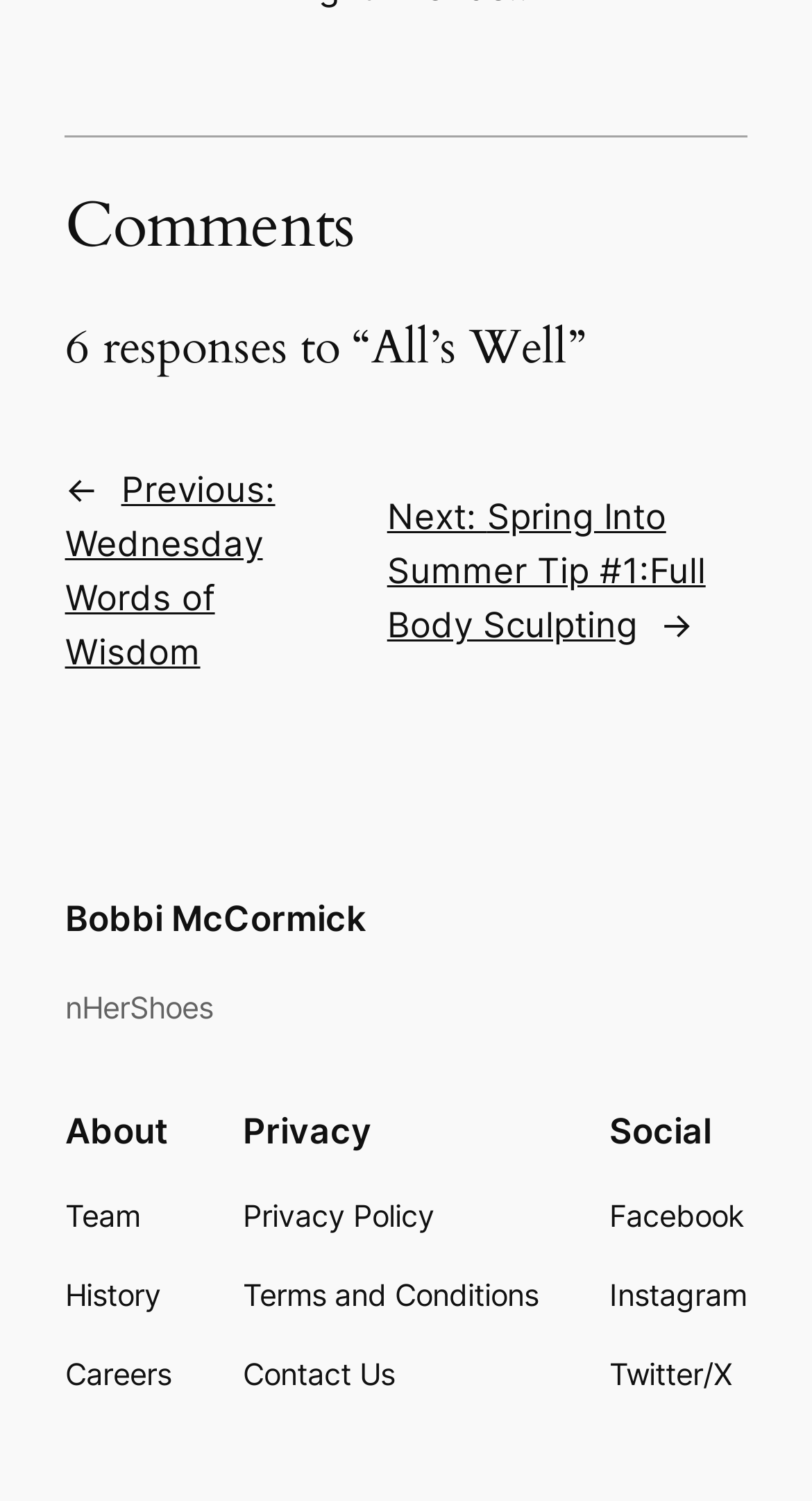What is the name of the author of the post?
Carefully analyze the image and provide a thorough answer to the question.

The name of the author of the post can be found in the link element with the text 'Bobbi McCormick' at coordinates [0.08, 0.597, 0.452, 0.625].